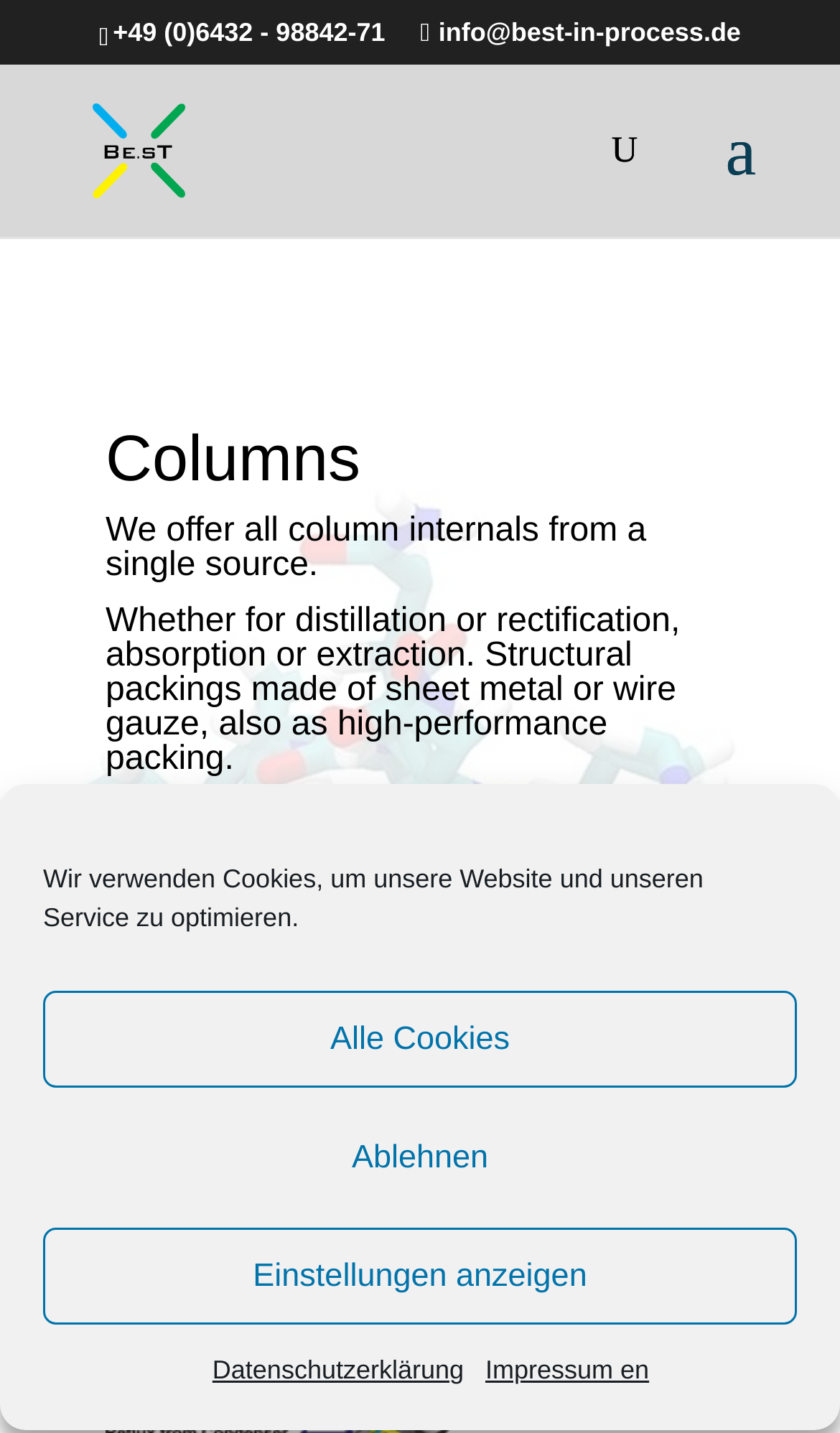Identify the coordinates of the bounding box for the element that must be clicked to accomplish the instruction: "contact via email".

[0.5, 0.012, 0.882, 0.033]